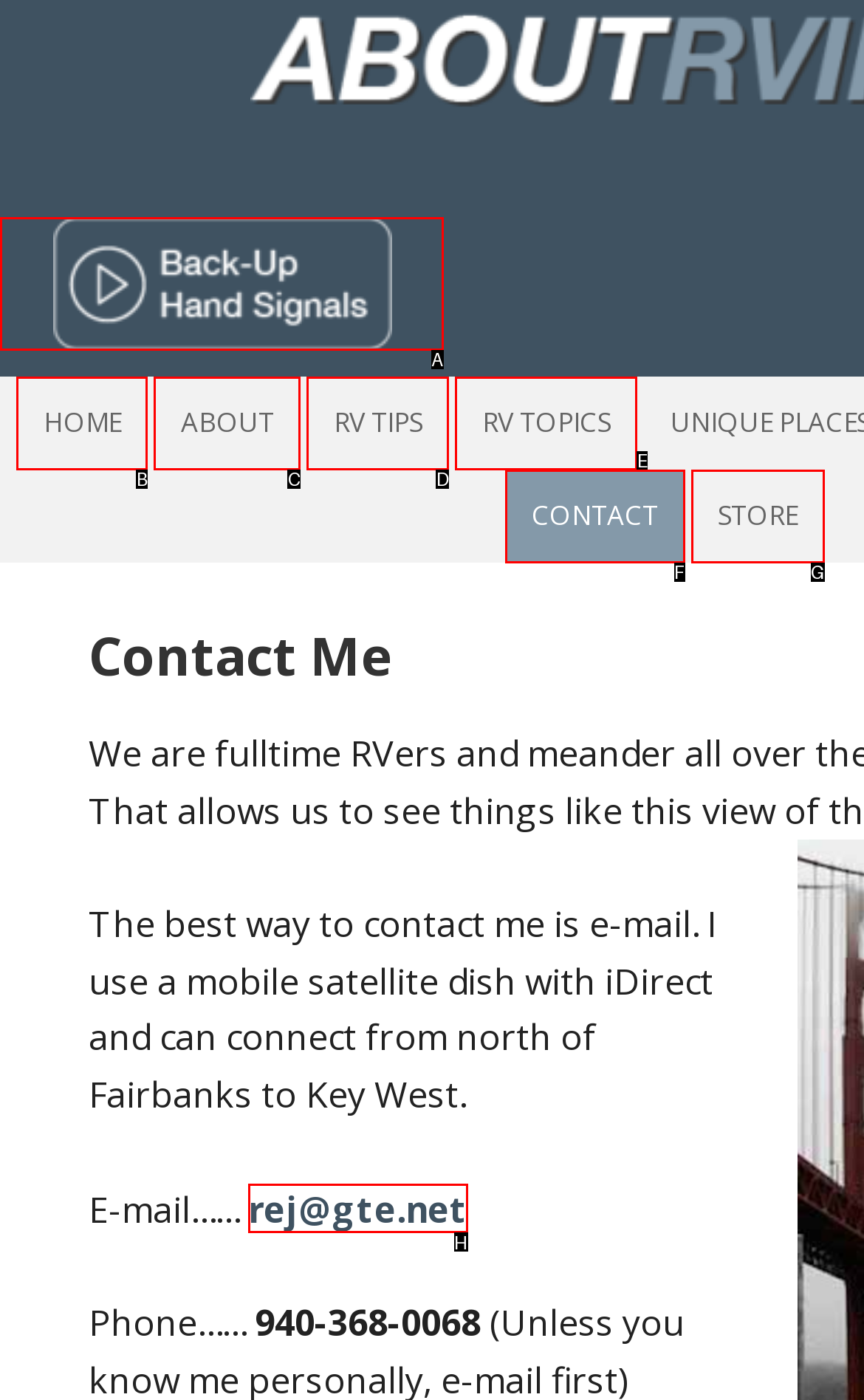Determine the HTML element that best matches this description: RV TOPICS from the given choices. Respond with the corresponding letter.

E